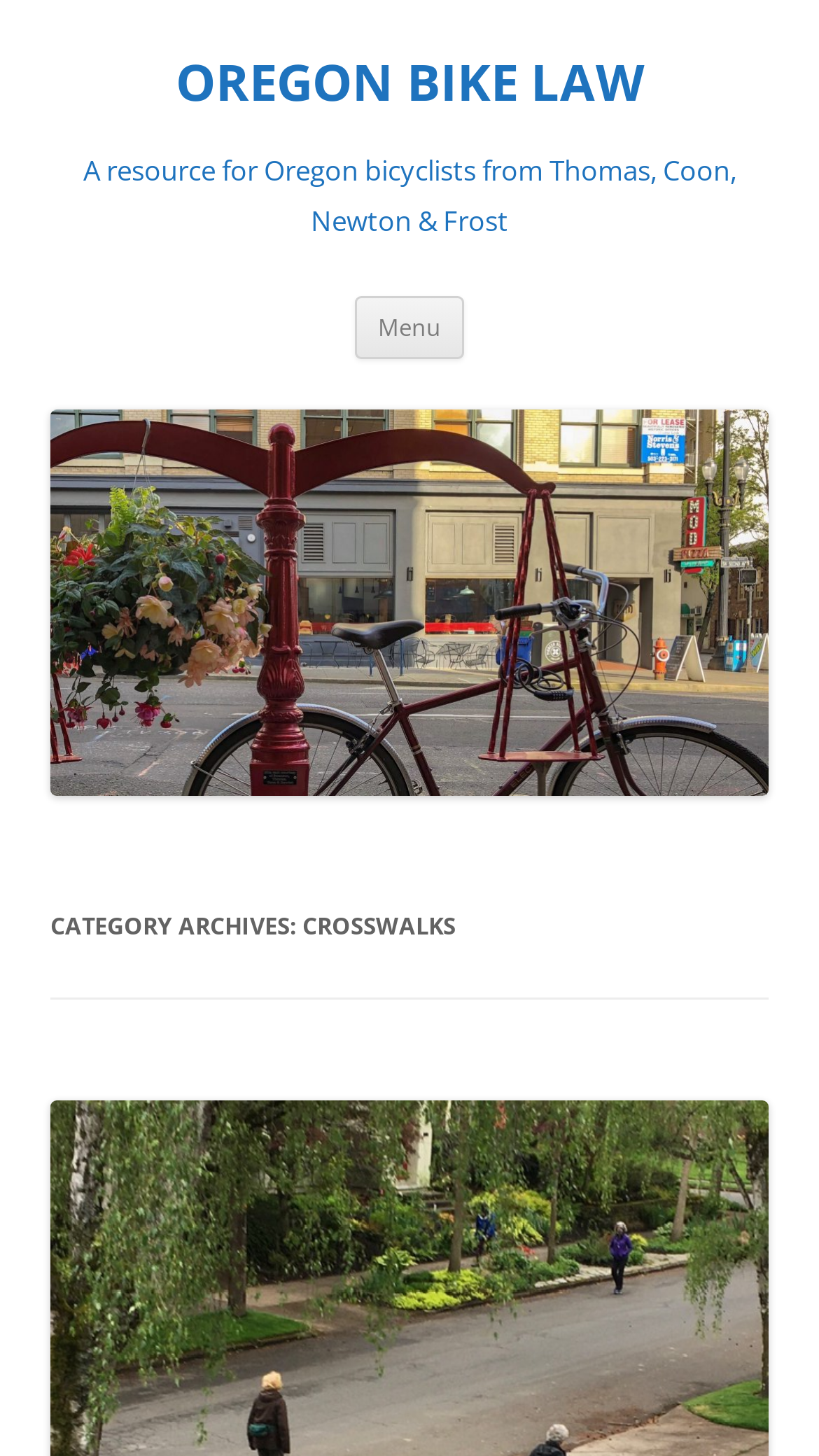Using details from the image, please answer the following question comprehensively:
What is the purpose of the 'Skip to content' link?

I inferred the purpose of the 'Skip to content' link by its text and its location at the top of the page, which suggests that it allows users to bypass the navigation and go directly to the main content.